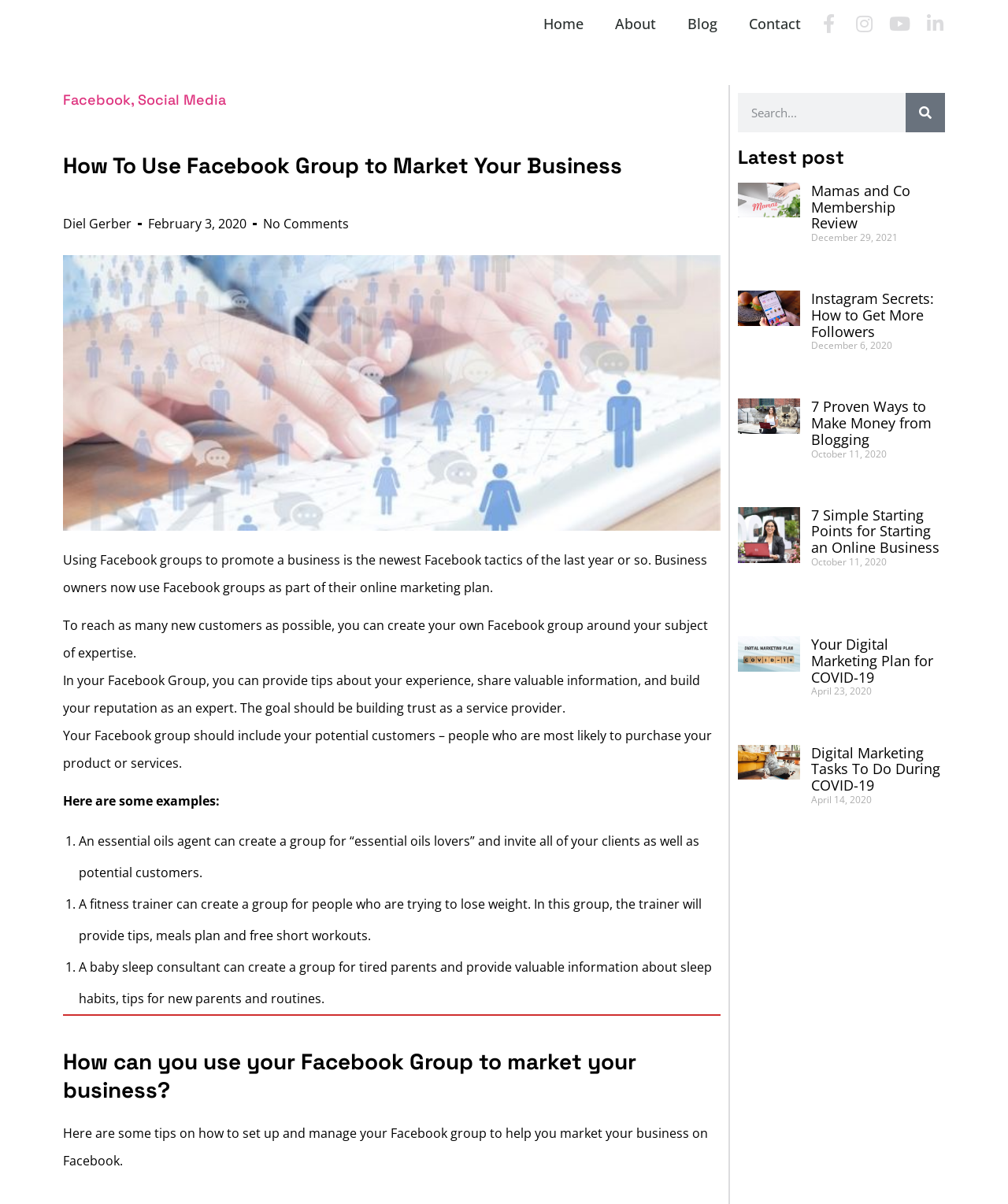Respond concisely with one word or phrase to the following query:
How many Facebook group examples are provided?

3